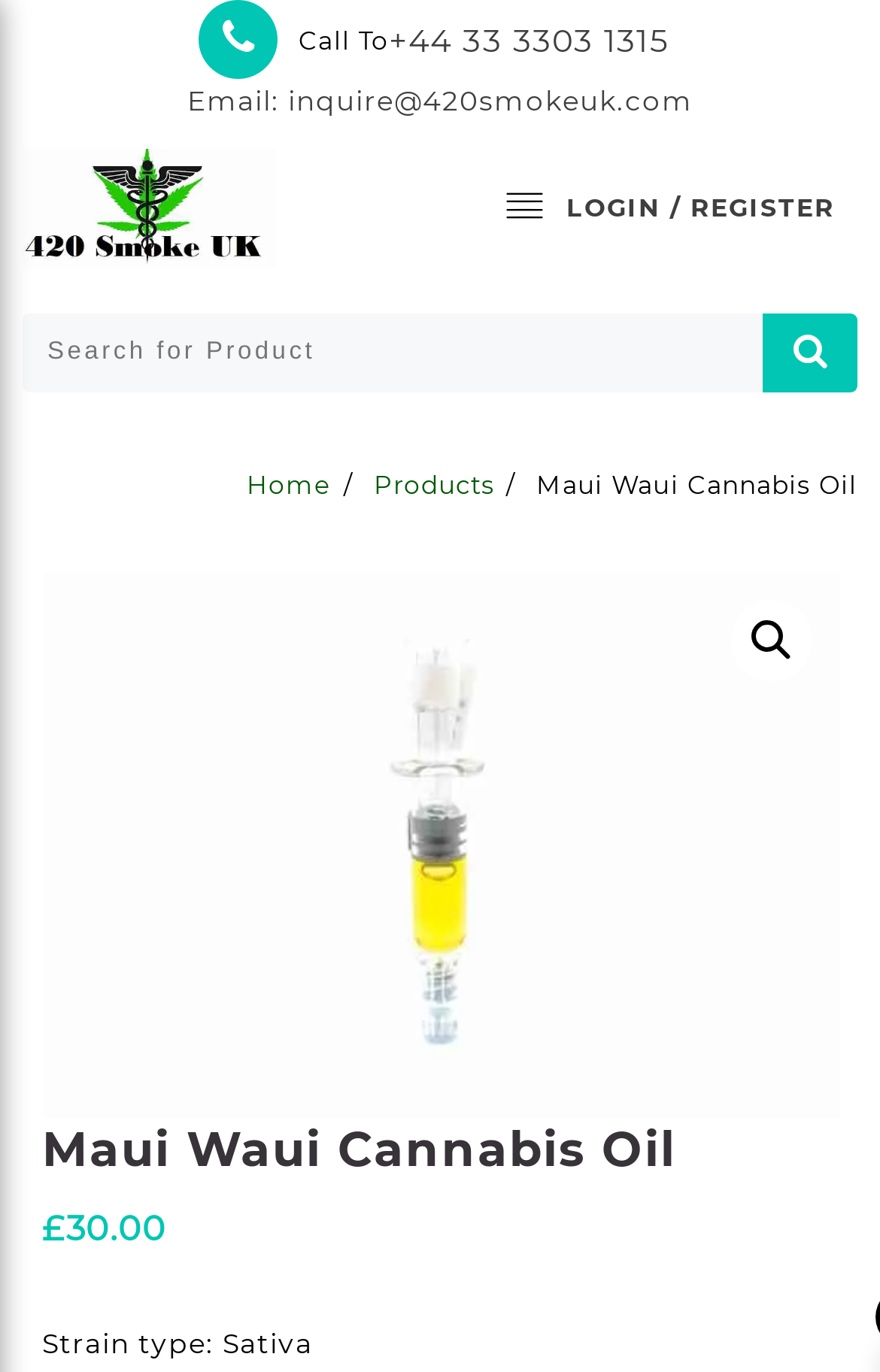Detail the features and information presented on the webpage.

The webpage is about buying Maui Waui Cannabis Oil online in the UK. At the top left, there is a logo of "420 smoke UK" with an image and a link to the website. Next to it, there is a search bar with a placeholder text "Search for:" and a search button. 

On the top right, there are contact information, including a phone number "+44 33 3303 1315" and an email address "inquire@420smokeuk.com". There is also a "LOGIN / REGISTER" button.

Below the top section, there is a navigation menu with breadcrumbs, showing the current page "Maui Waui Cannabis Oil" and links to "Home" and "Products". 

The main content of the page is about the Maui Waui Cannabis Oil product. There is a large link with the product name and an image of the product. Above the product image, there is a heading with the product name. The product information includes the price, £30.00, and a description of the strain type, which is Sativa.